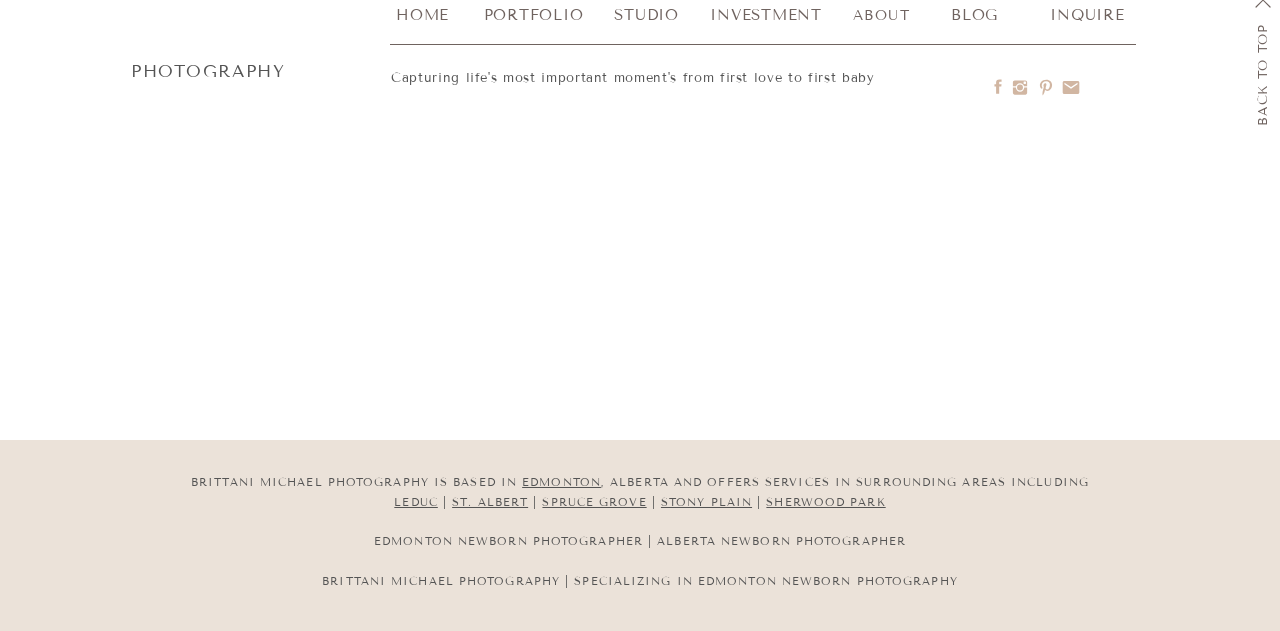Where is the photographer based?
Give a single word or phrase answer based on the content of the image.

Edmonton